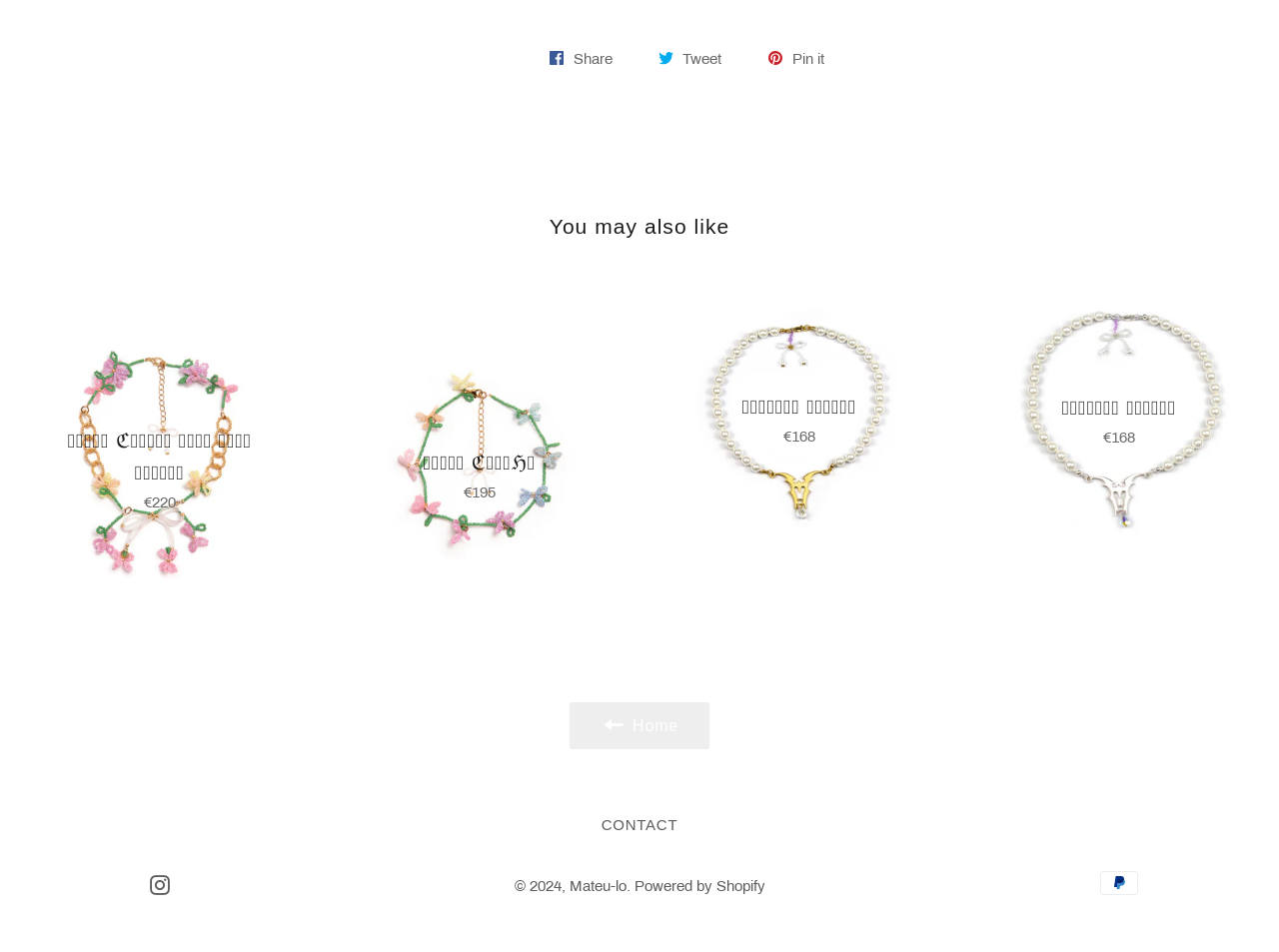Locate the bounding box coordinates of the clickable area to execute the instruction: "Share on Facebook". Provide the coordinates as four float numbers between 0 and 1, represented as [left, top, right, bottom].

[0.417, 0.038, 0.492, 0.086]